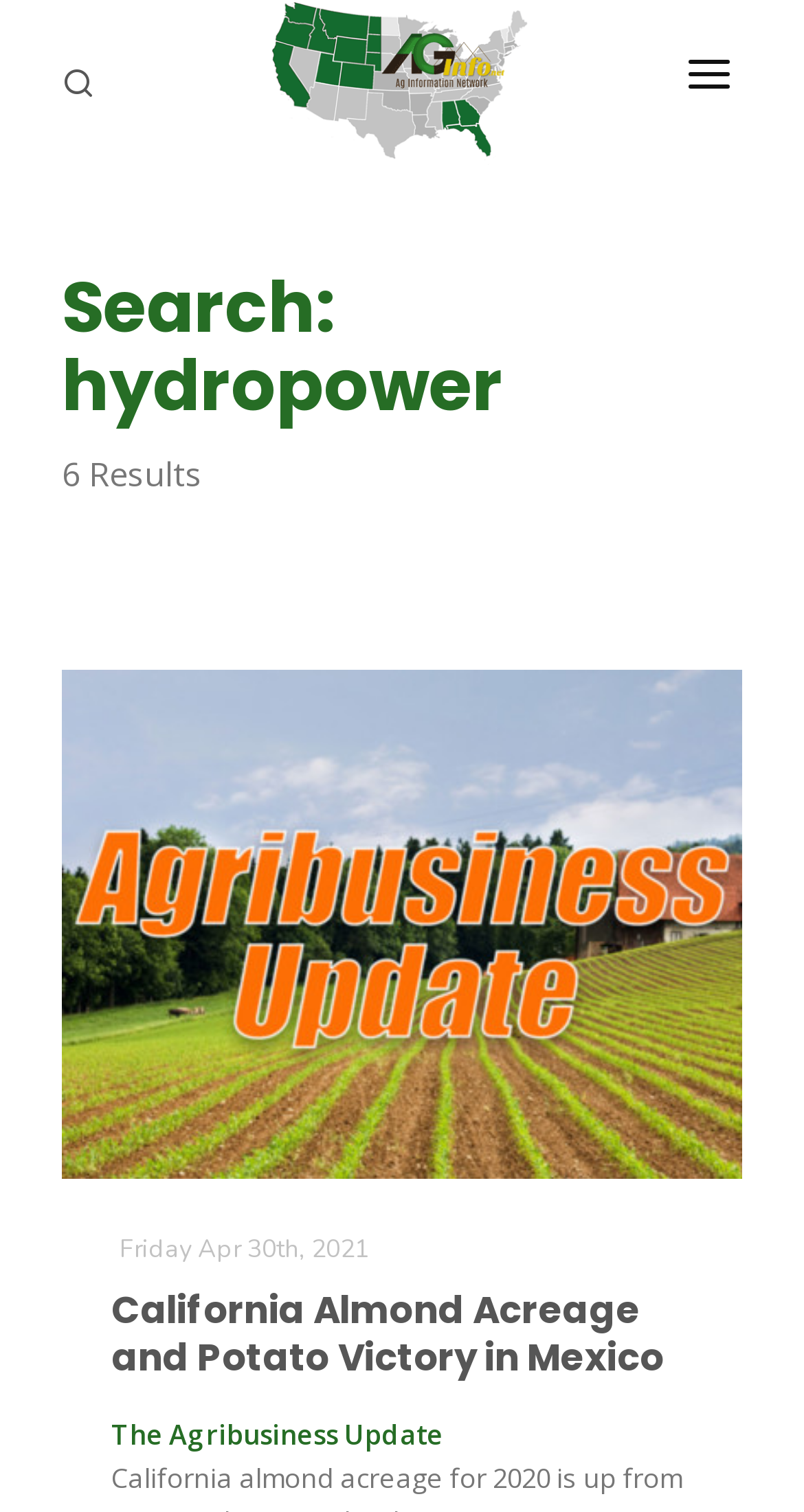Can you specify the bounding box coordinates of the area that needs to be clicked to fulfill the following instruction: "Search for something"?

[0.182, 0.407, 0.818, 0.469]